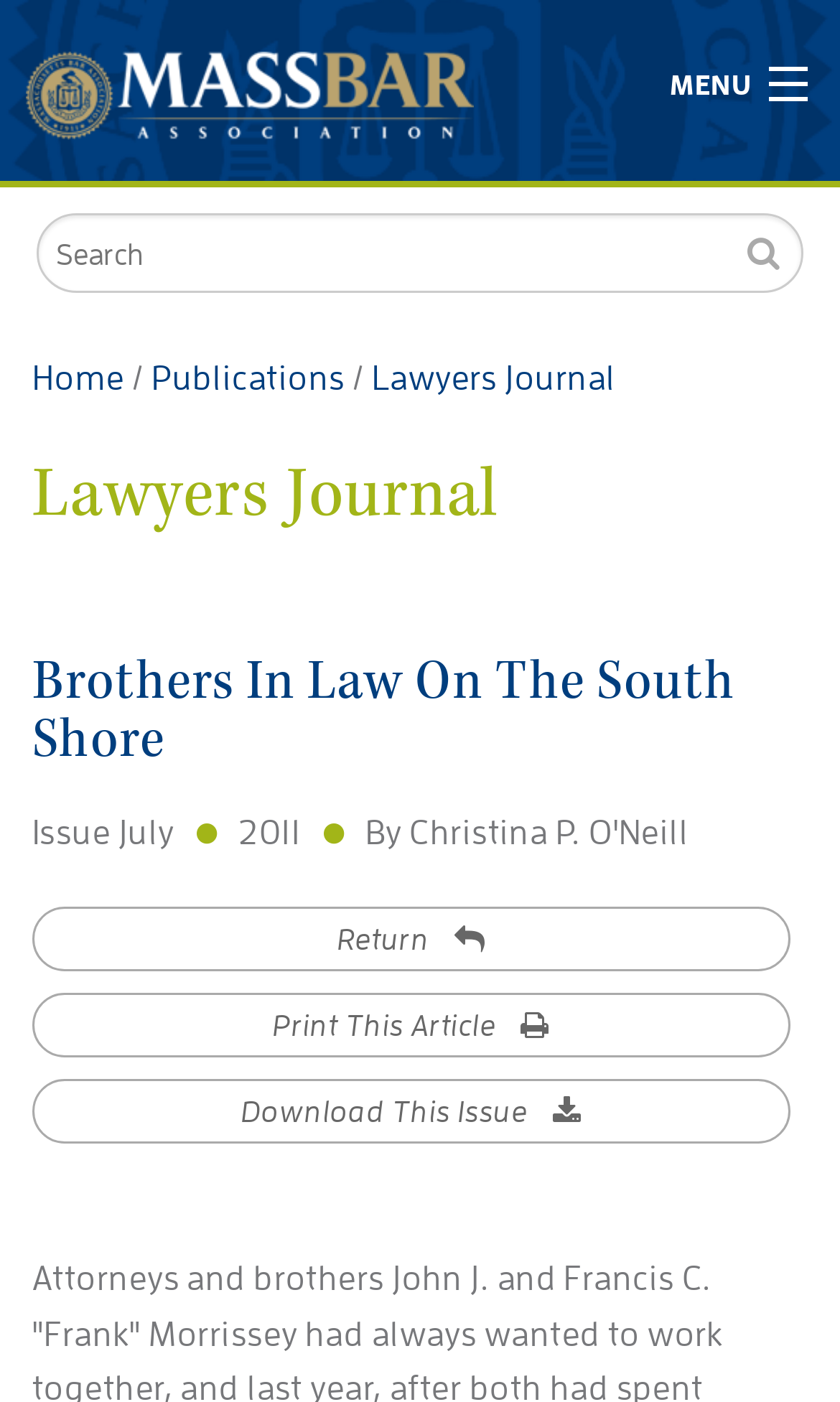What is the name of the association?
Answer the question with a detailed explanation, including all necessary information.

The name of the association can be found in the top-left corner of the webpage, where it says 'Massachusetts Bar Association' in a heading element.